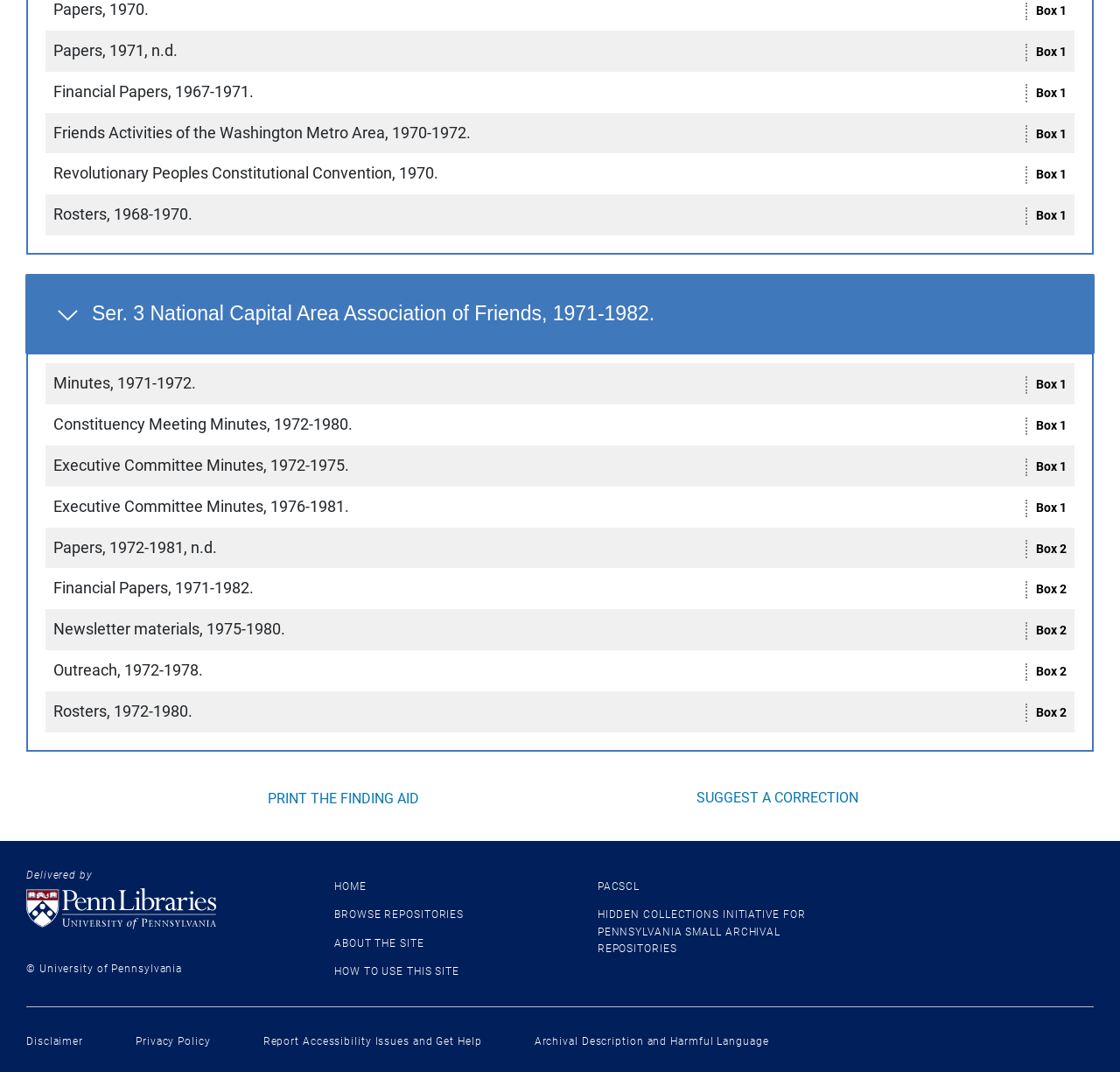Answer the question briefly using a single word or phrase: 
What is the earliest year mentioned on the page?

1967